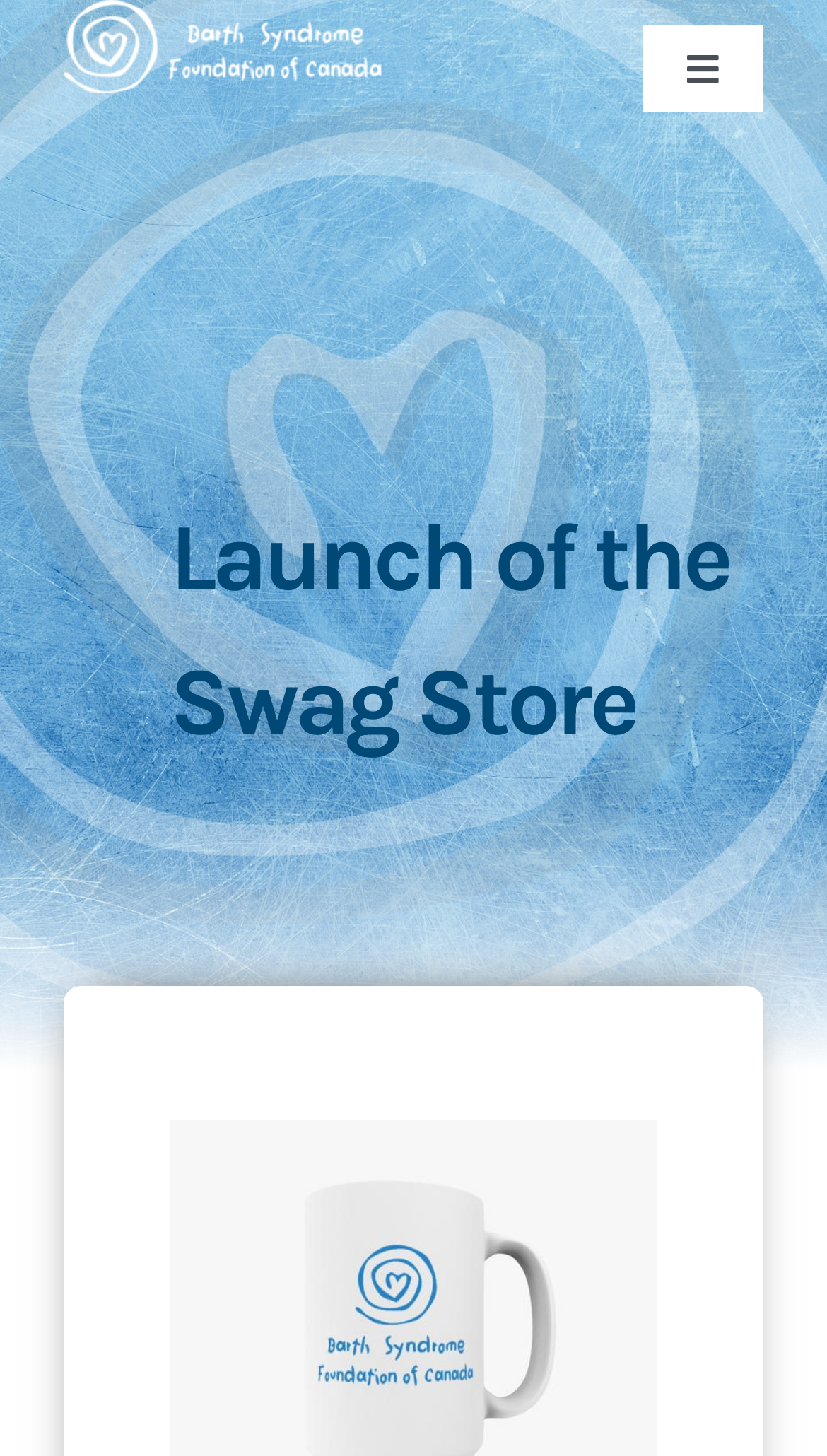How many main categories are in the navigation menu?
Kindly give a detailed and elaborate answer to the question.

I counted the number of main links in the navigation menu, which are 'Home', 'Resources for Families- UK/France Affiliates', 'Barth Syndrome', 'Professionals', 'Affected Individuals', 'About', and 'Donate'. There are 7 main categories in total.